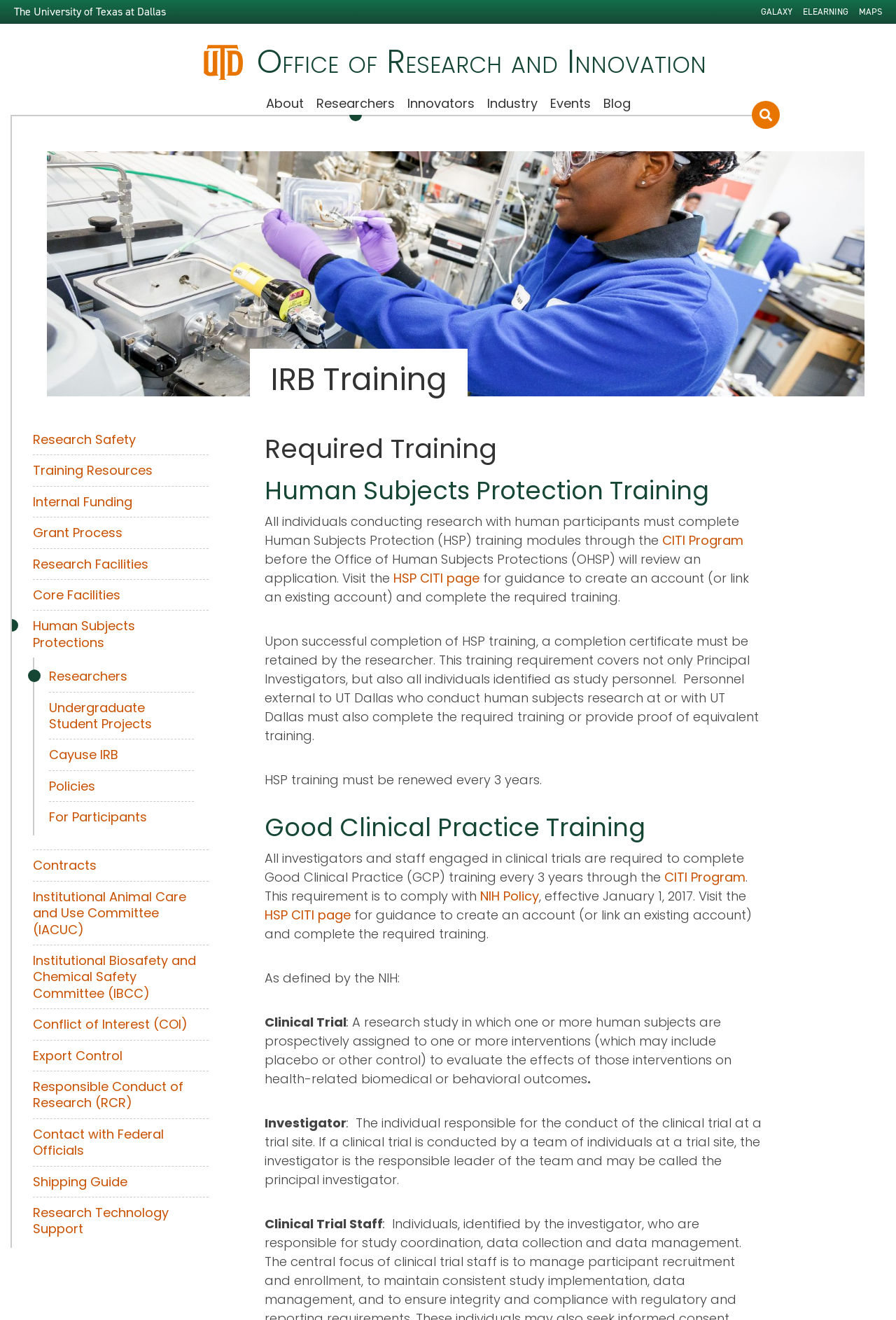What is the name of the program used for Good Clinical Practice training?
Based on the screenshot, answer the question with a single word or phrase.

CITI Program